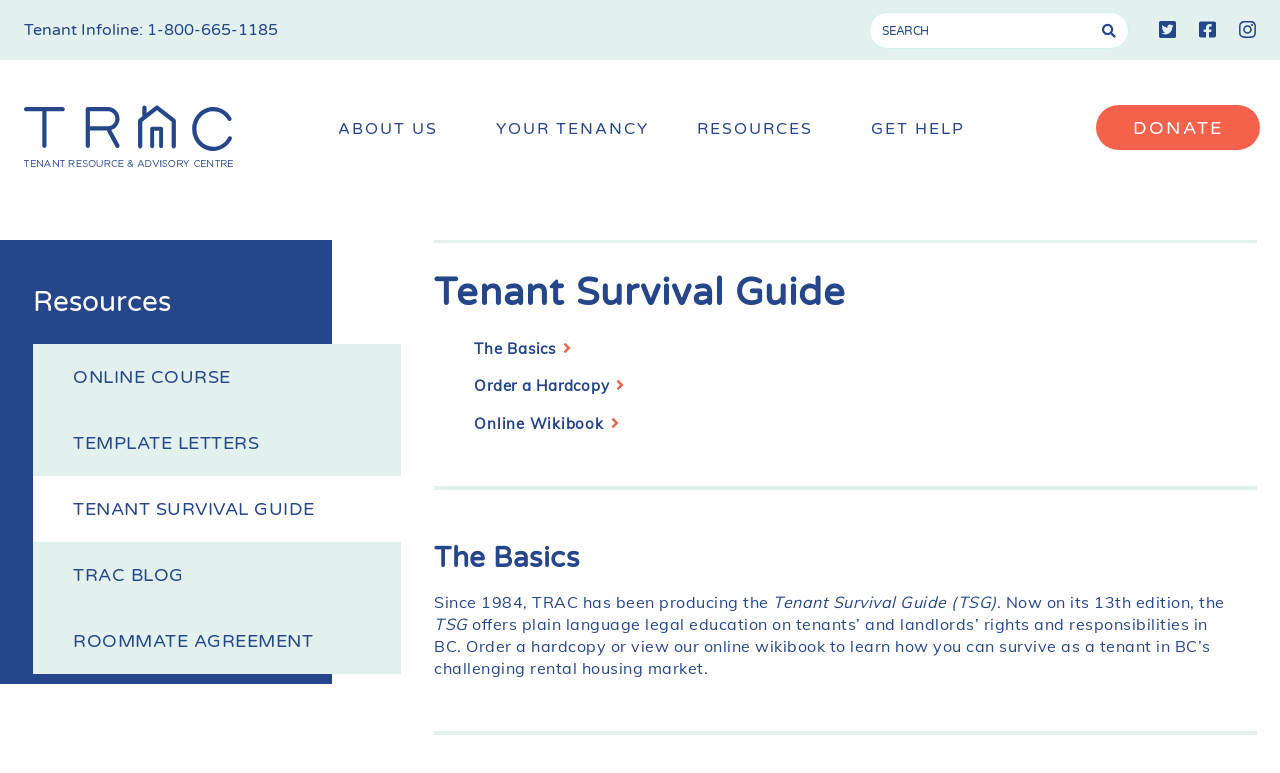Carefully examine the image and provide an in-depth answer to the question: What is the purpose of the Tenant Survival Guide?

I determined the purpose of the guide by reading the text that describes it, which states that it offers 'plain language legal education on tenants’ and landlords’ rights and responsibilities in BC'.